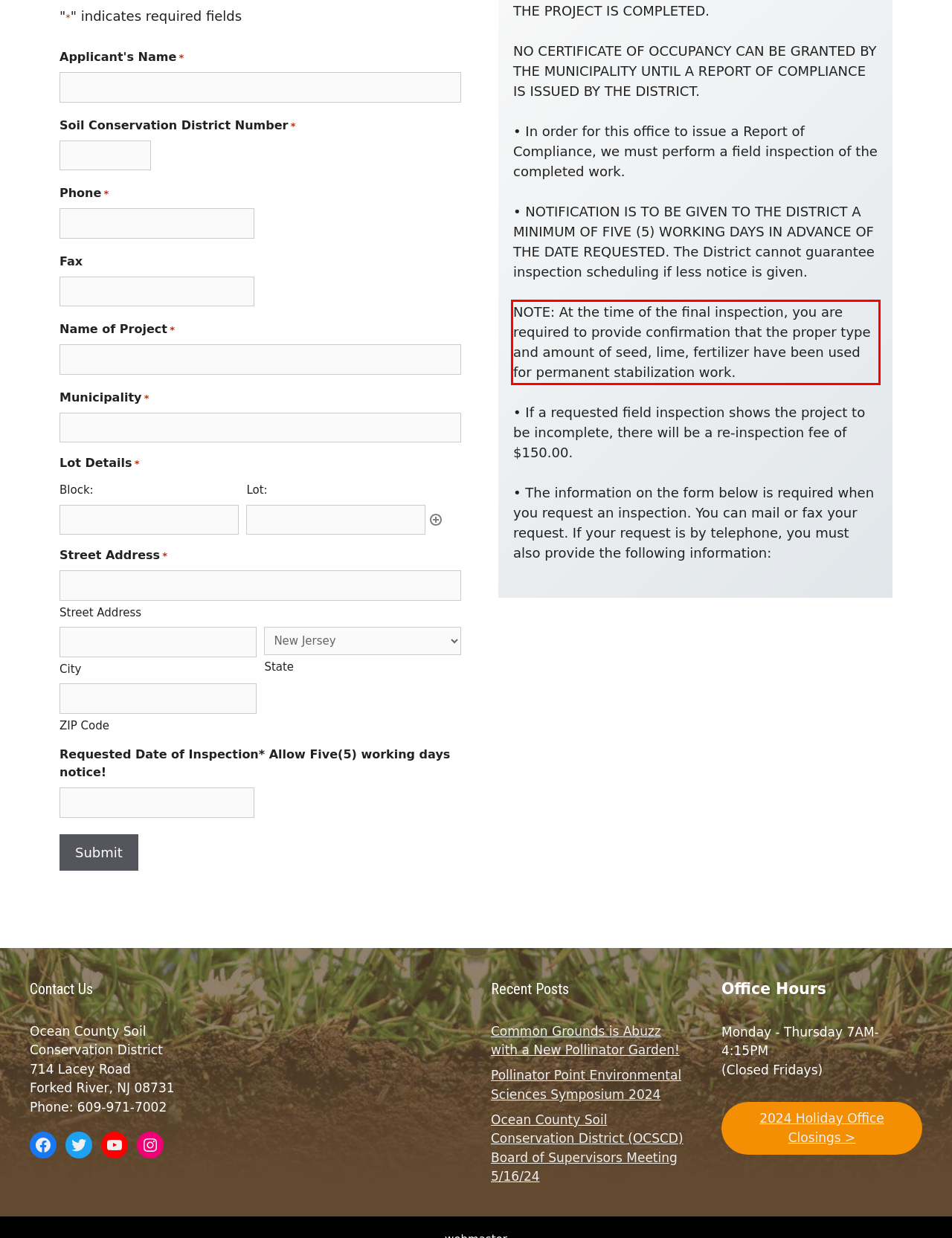Using the provided screenshot, read and generate the text content within the red-bordered area.

NOTE: At the time of the final inspection, you are required to provide confirmation that the proper type and amount of seed, lime, fertilizer have been used for permanent stabilization work.